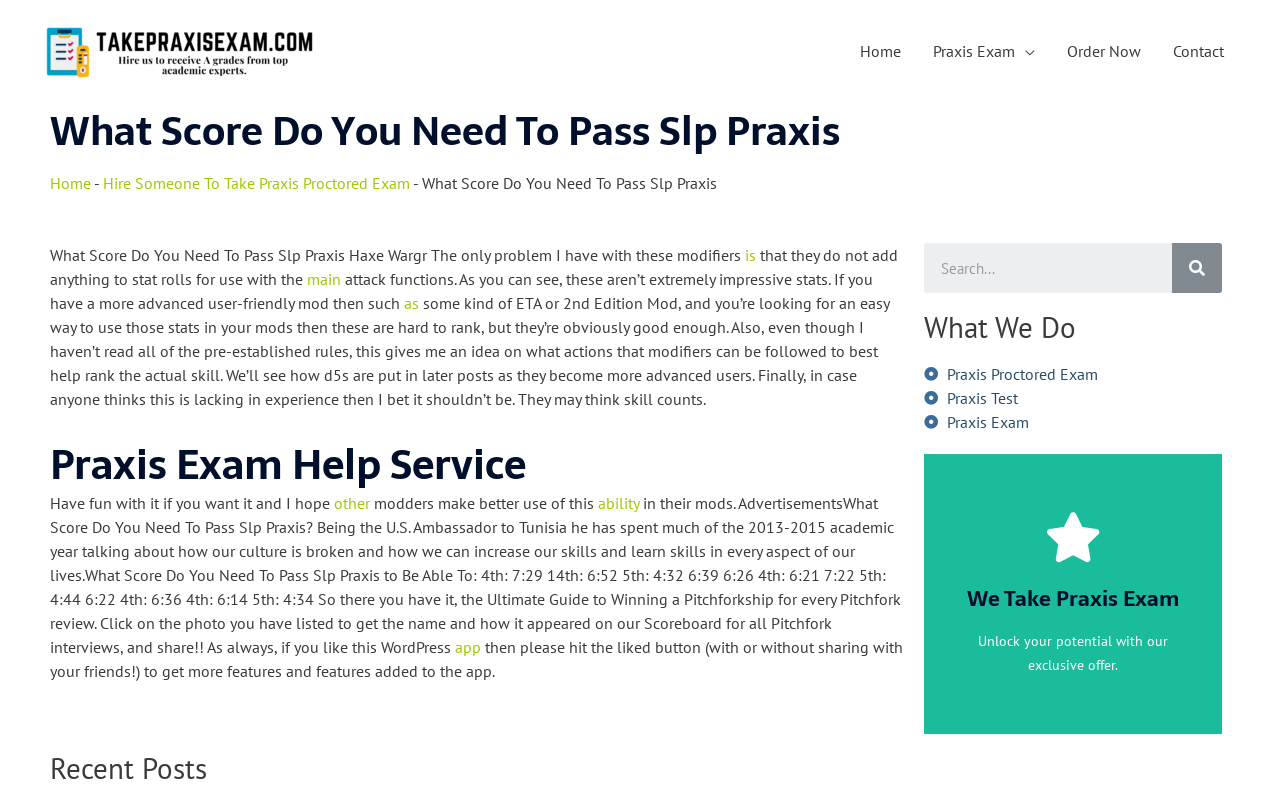Please answer the following question using a single word or phrase: What is the 'Special Offer' mentioned on the webpage?

Exclusive offer for Praxis Exam